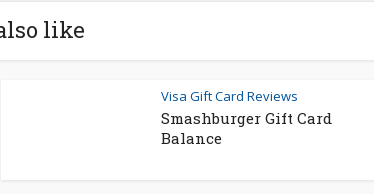Provide a comprehensive description of the image.

The image presents the heading "You may also like," which highlights suggestions for additional related content on the webpage. Below this heading, there are links to various articles, including "Visa Gift Card Reviews" and "Smashburger Gift Card Balance." This section is designed to engage users by offering relevant information and encouraging them to explore further gift card balance checks and reviews, making it a helpful resource for anyone looking to manage or check their gift card balances efficiently.